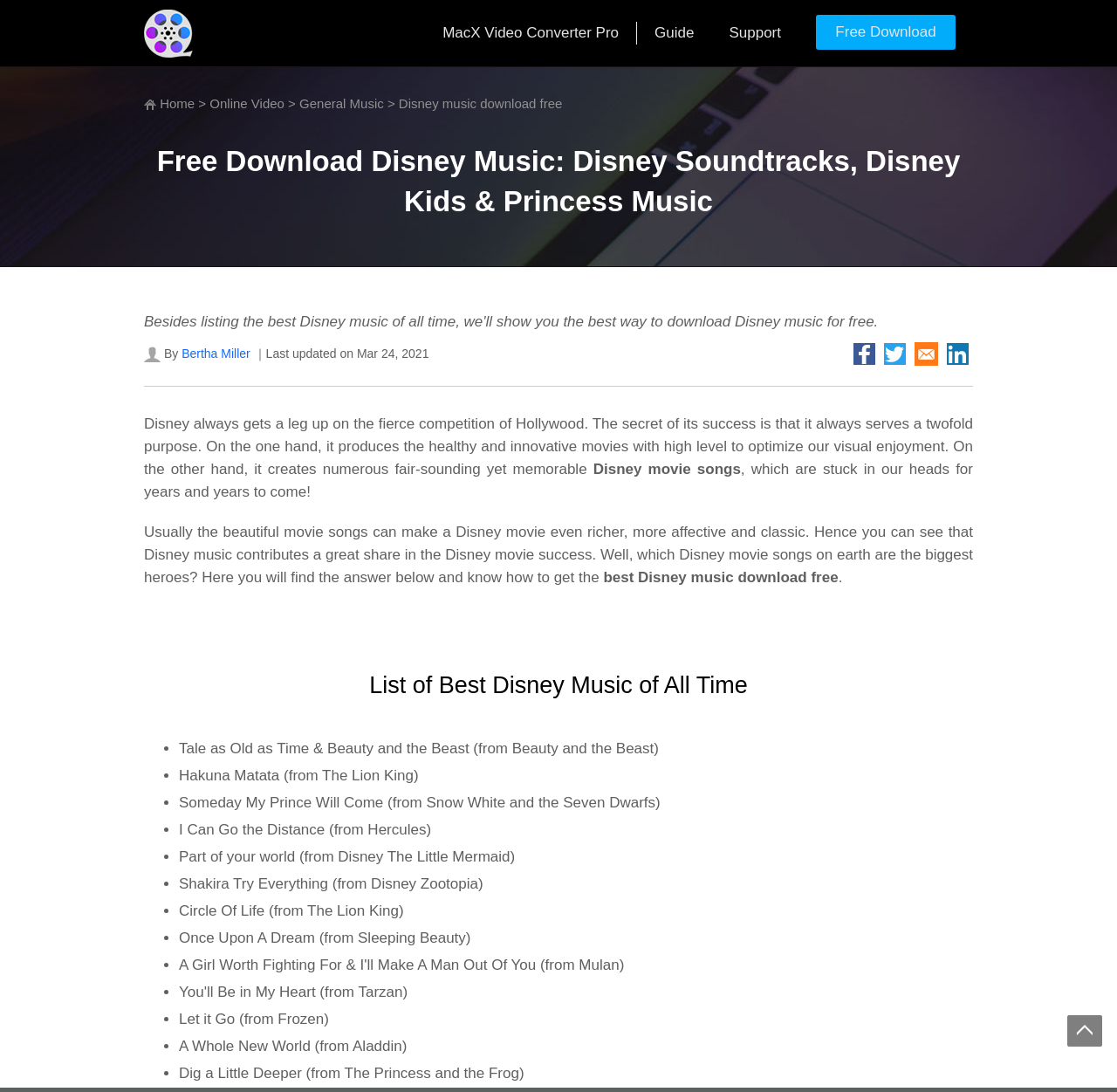How many Disney movie songs are listed in the article?
Please interpret the details in the image and answer the question thoroughly.

The answer can be found by looking at the list section, where there are 12 list markers '•' followed by the names of Disney movie songs, indicating that there are 12 Disney movie songs listed in the article.